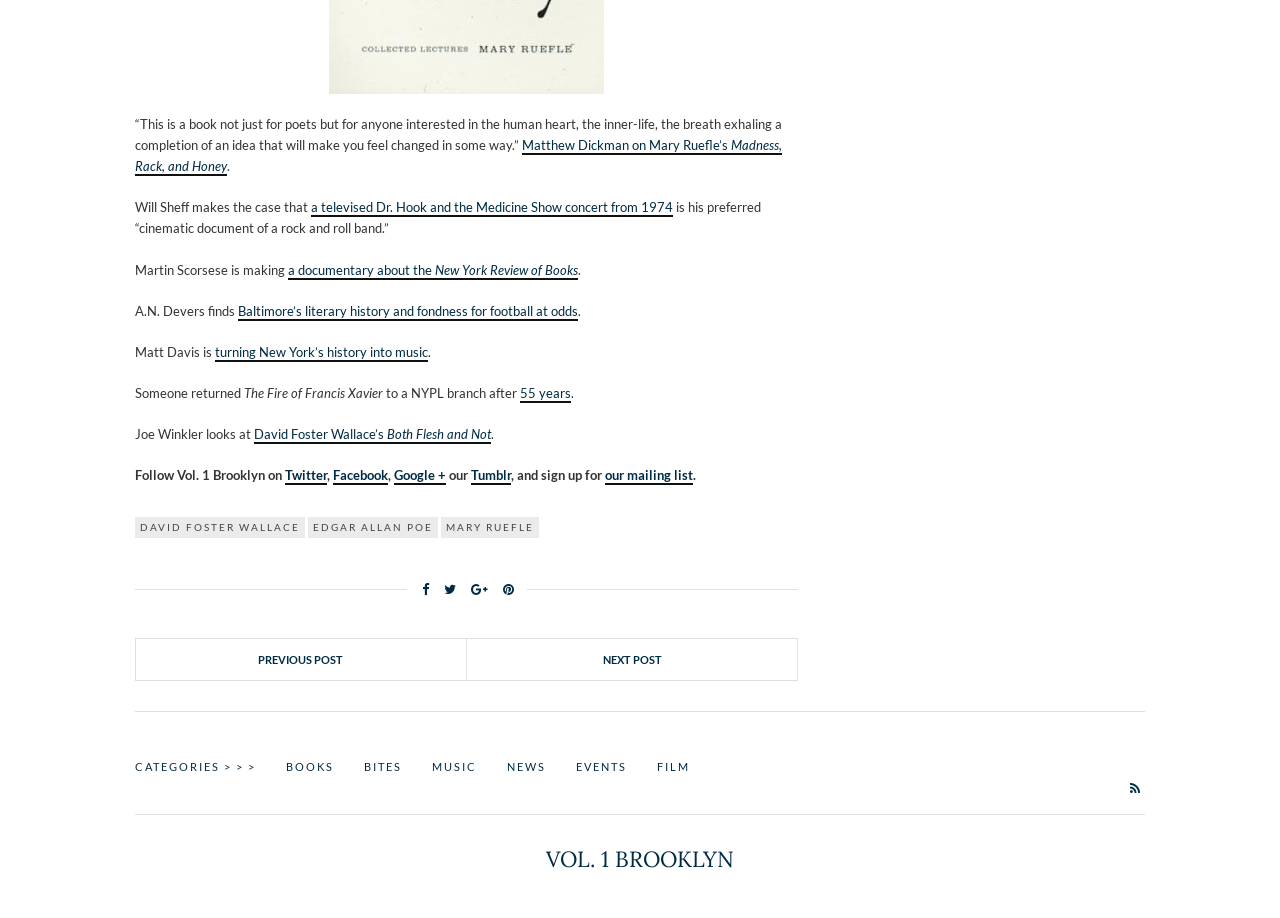Based on the description "Books", find the bounding box of the specified UI element.

[0.223, 0.825, 0.261, 0.845]